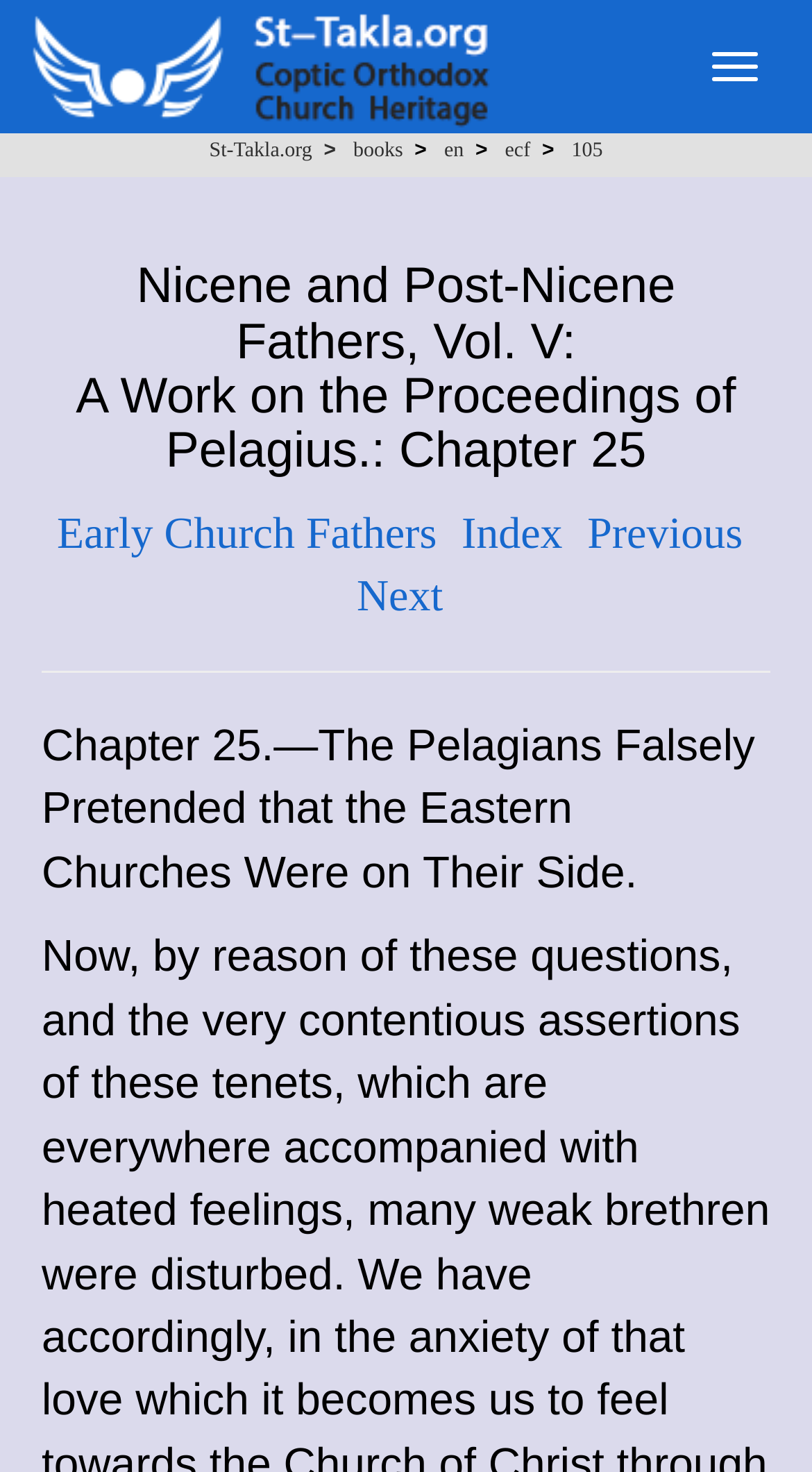Refer to the screenshot and answer the following question in detail:
What is the author of the book?

The author of the book can be inferred from the meta description 'Nicene and Post-Nicene Fathers, Vol. V: St. Augustine: Anti-Pelagian Writings | St-Takla.org', which suggests that the book is written by St. Augustine.